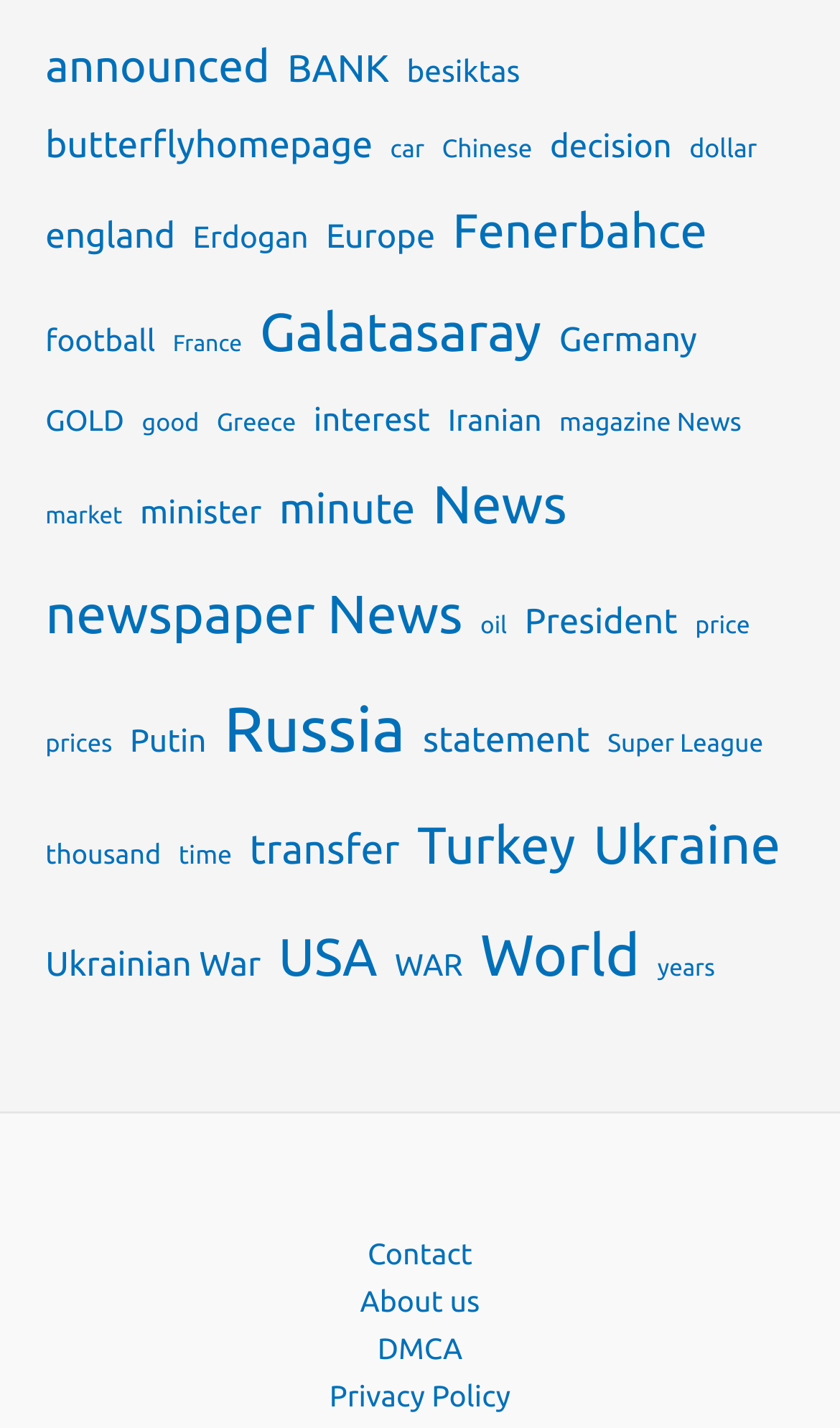Locate the bounding box coordinates of the region to be clicked to comply with the following instruction: "Contact us". The coordinates must be four float numbers between 0 and 1, in the form [left, top, right, bottom].

[0.386, 0.863, 0.614, 0.896]